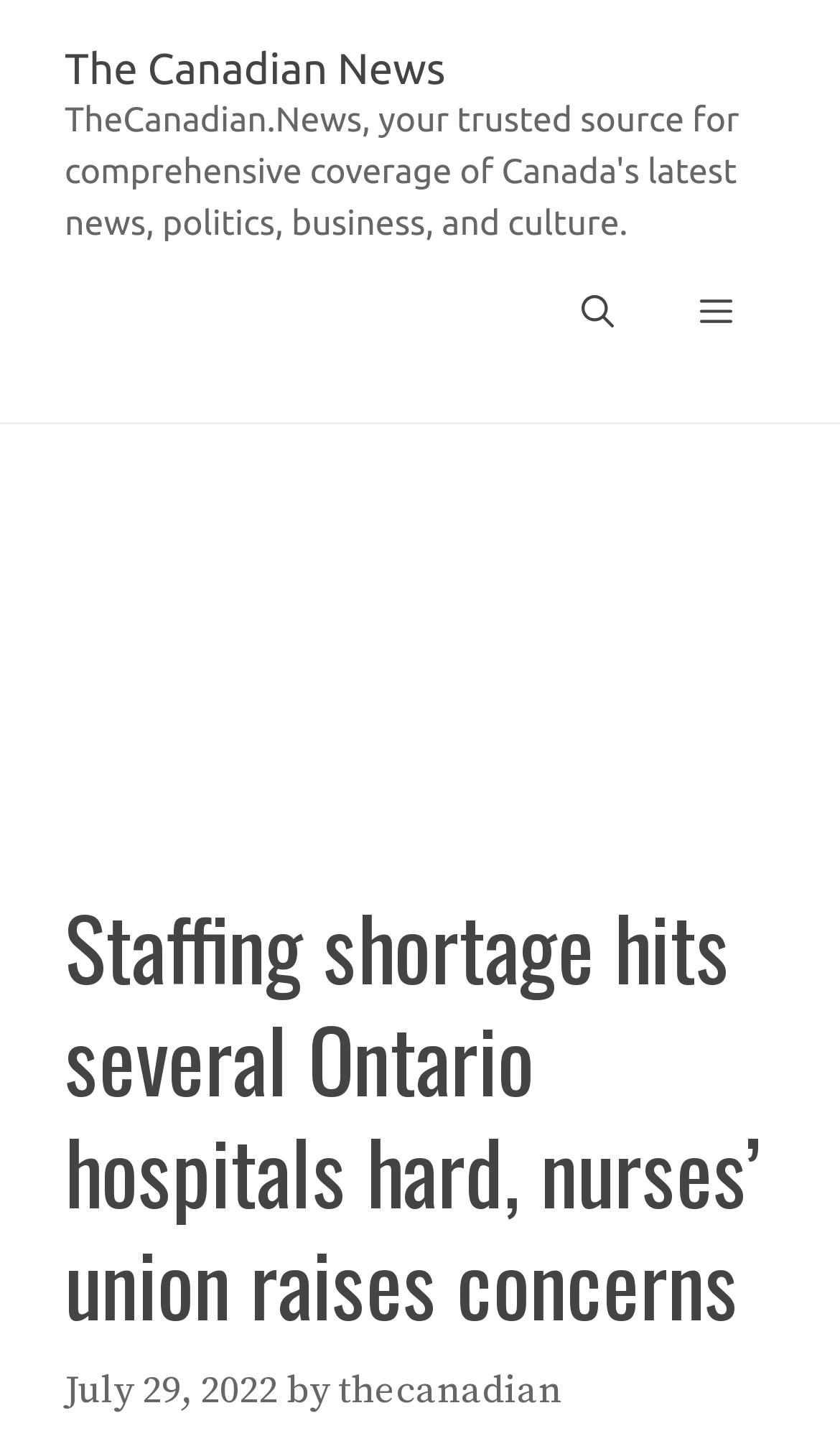Please locate the UI element described by "The Canadian News" and provide its bounding box coordinates.

[0.077, 0.03, 0.53, 0.064]